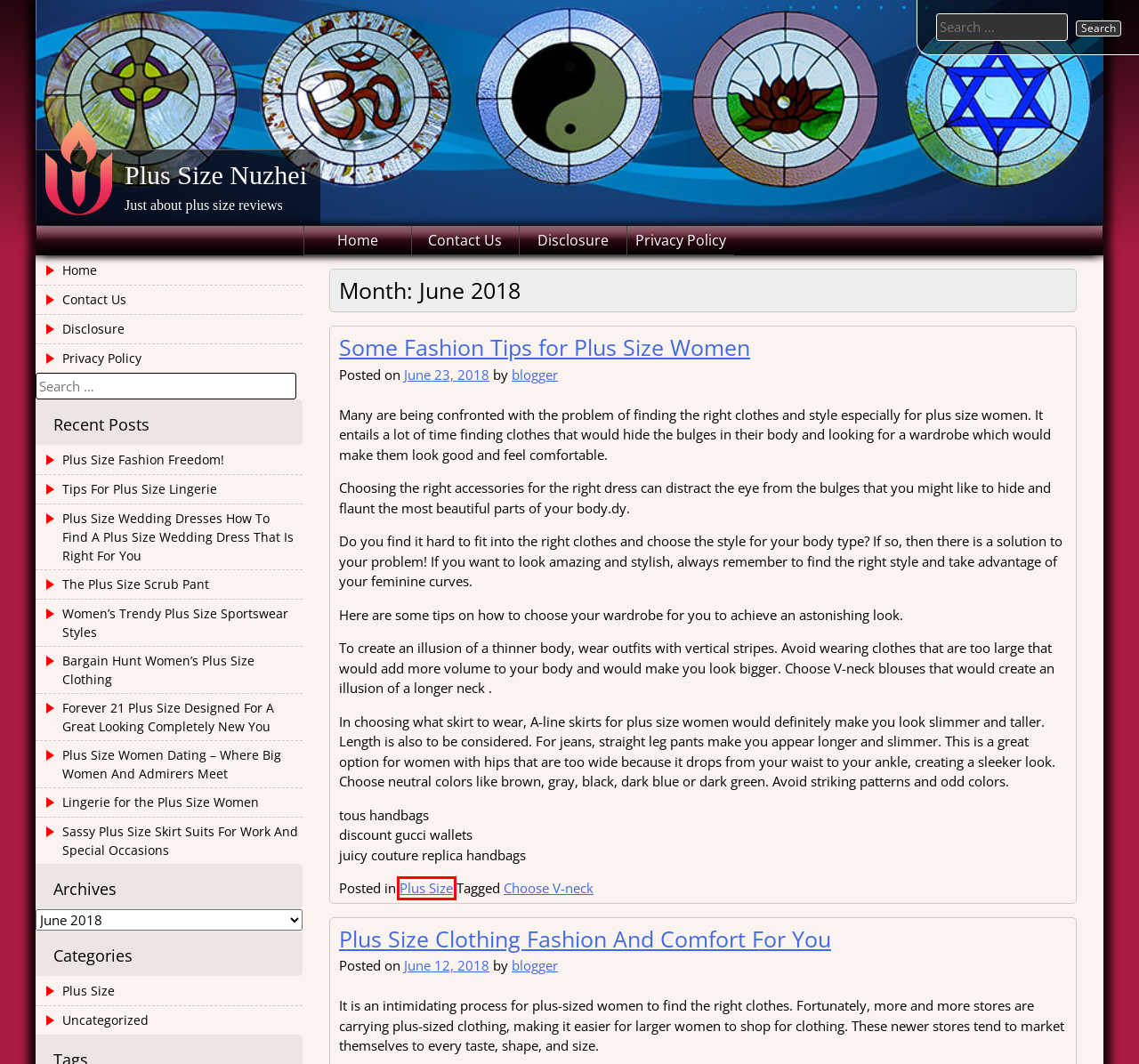Look at the given screenshot of a webpage with a red rectangle bounding box around a UI element. Pick the description that best matches the new webpage after clicking the element highlighted. The descriptions are:
A. blogger – Plus Size Nuzhei
B. Tips For Plus Size Lingerie – Plus Size Nuzhei
C. Plus Size Fashion Freedom! – Plus Size Nuzhei
D. Lingerie for the Plus Size Women – Plus Size Nuzhei
E. Uncategorized – Plus Size Nuzhei
F. The Plus Size Scrub Pant – Plus Size Nuzhei
G. Plus Size – Plus Size Nuzhei
H. Women’s Trendy Plus Size Sportswear Styles – Plus Size Nuzhei

G